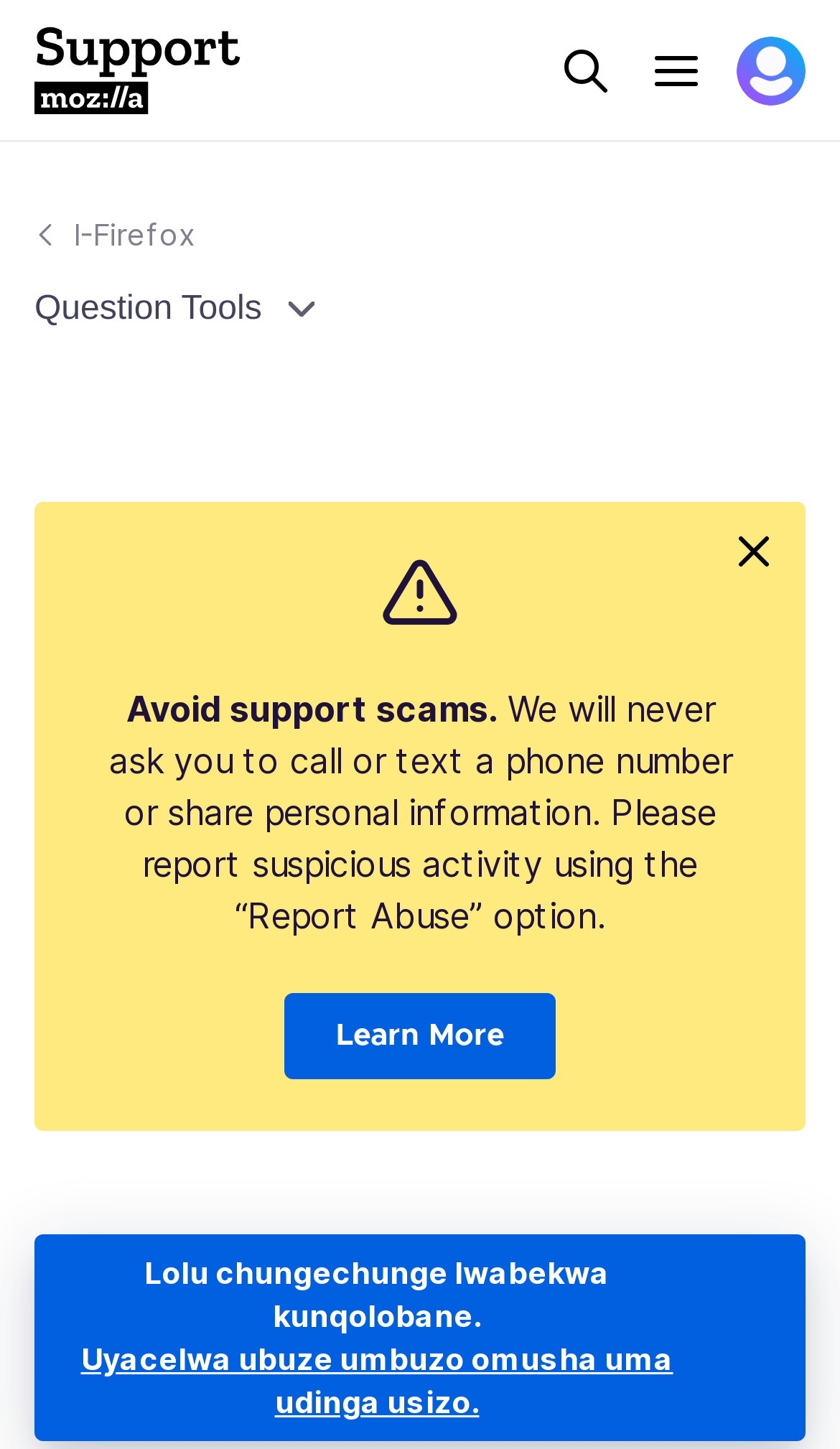Identify the bounding box coordinates of the section to be clicked to complete the task described by the following instruction: "Click the e-Magic logo". The coordinates should be four float numbers between 0 and 1, formatted as [left, top, right, bottom].

None